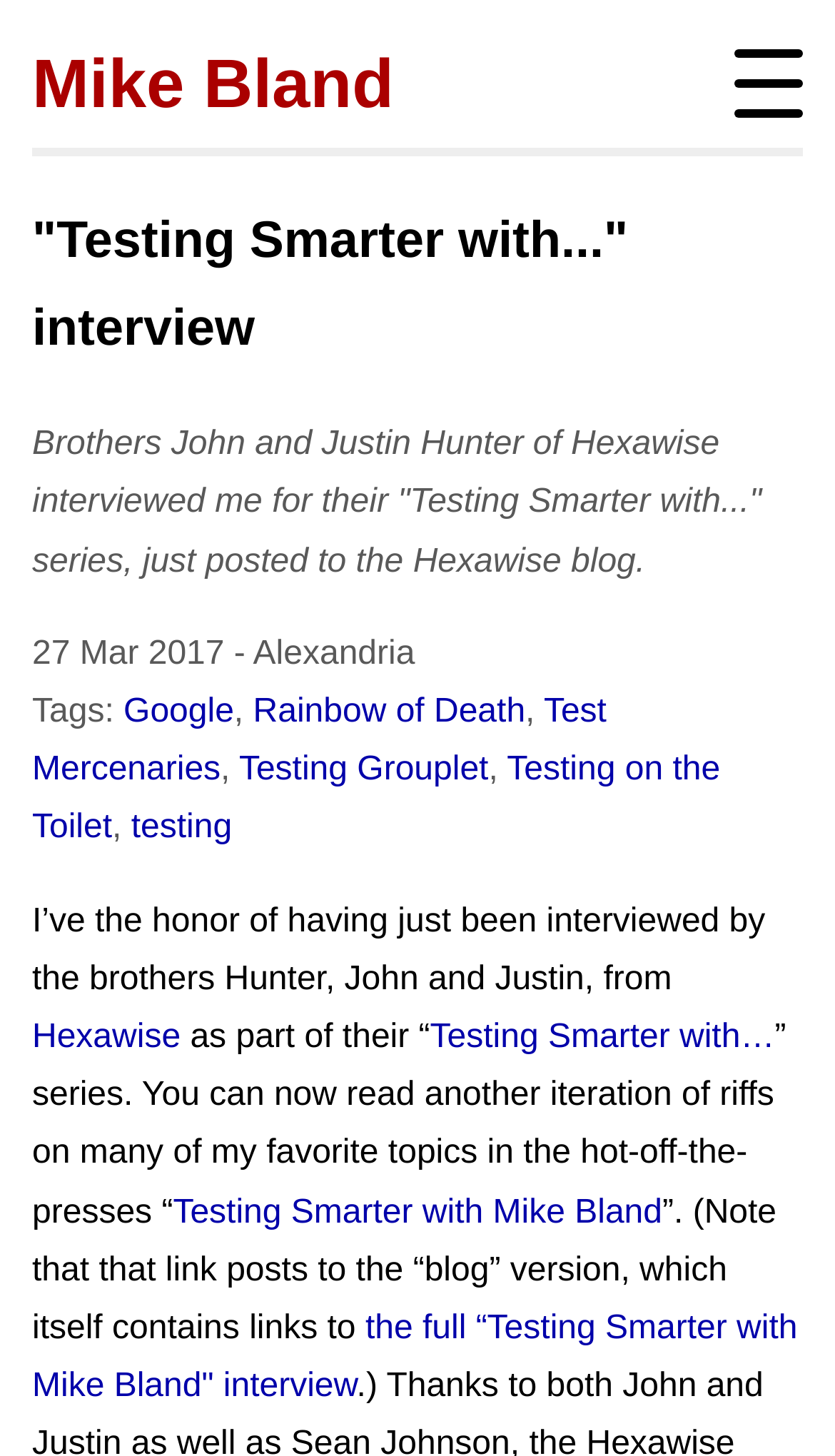Can you give a comprehensive explanation to the question given the content of the image?
How many tags are mentioned in the interview?

The number of tags mentioned in the interview can be found by counting the links starting from 'Tags:' which are 'Google', 'Rainbow of Death', 'Test Mercenaries', 'Testing Grouplet', and 'Testing on the Toilet'.